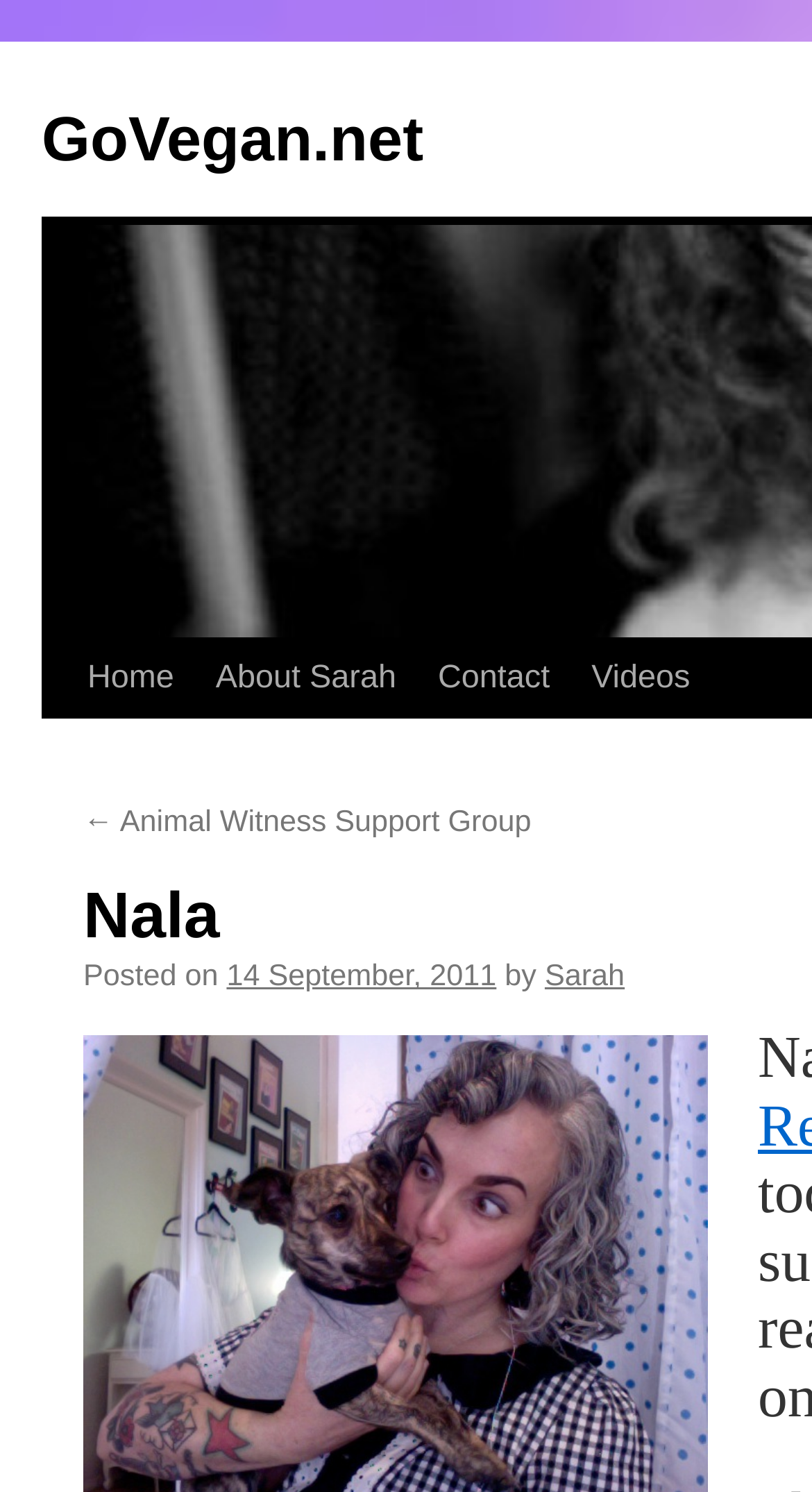Answer this question in one word or a short phrase: How many navigation links are there?

4